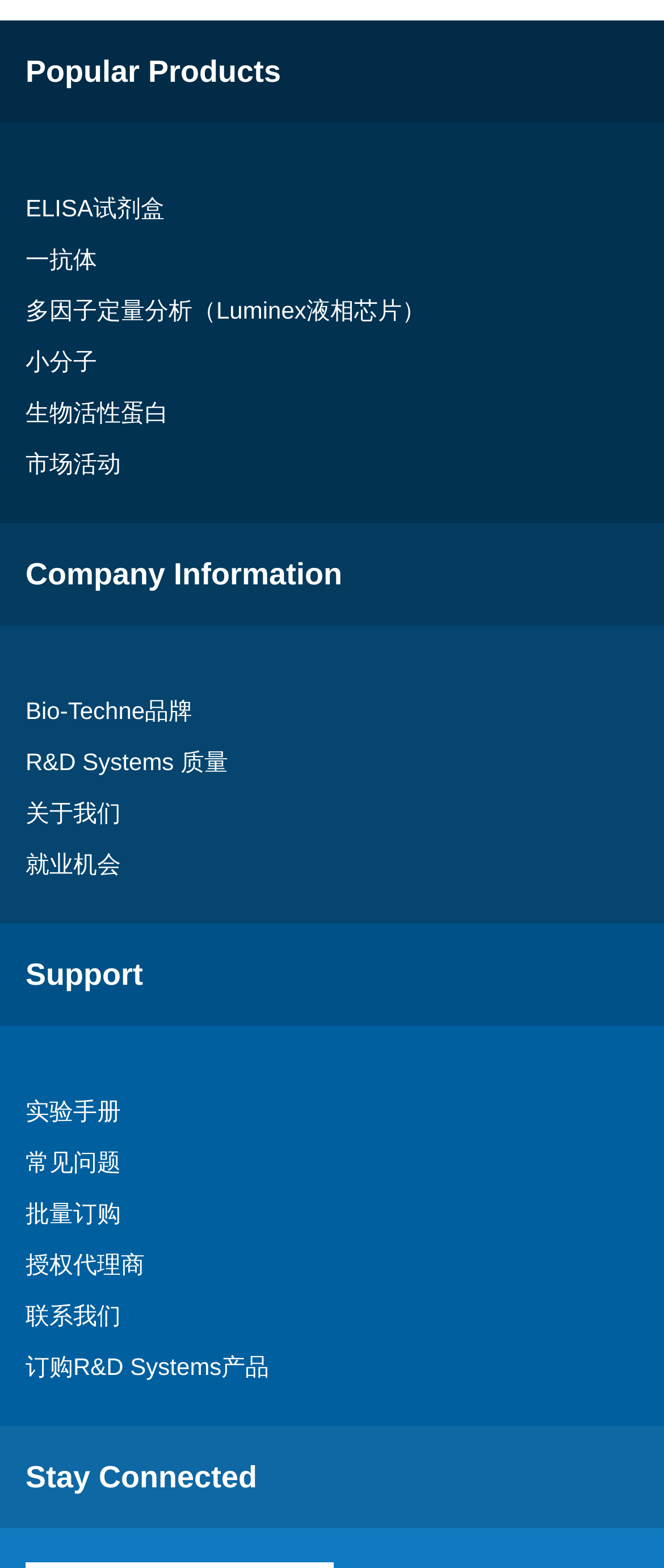Specify the bounding box coordinates of the element's area that should be clicked to execute the given instruction: "Read experimental manual". The coordinates should be four float numbers between 0 and 1, i.e., [left, top, right, bottom].

[0.038, 0.693, 0.962, 0.725]